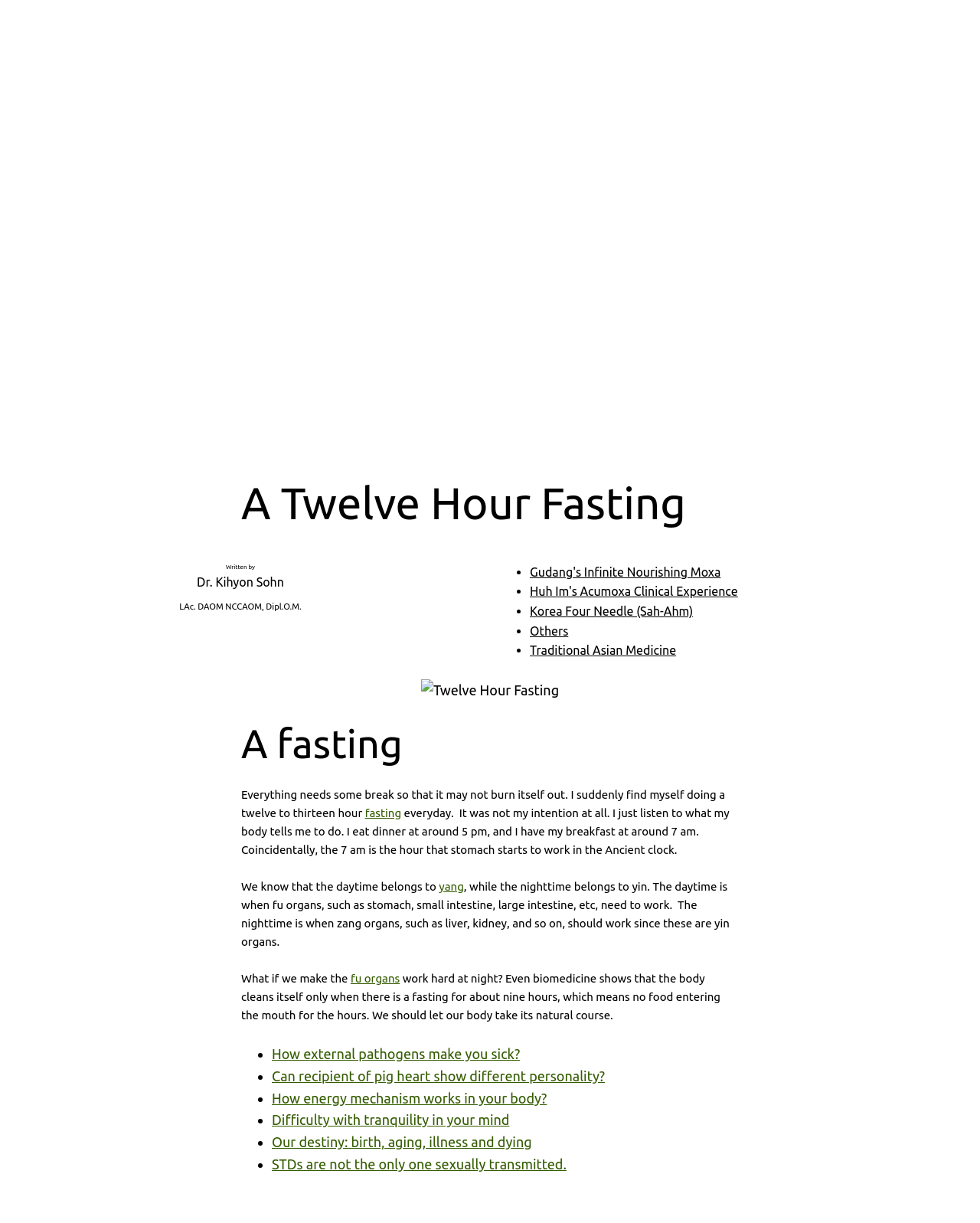Create a full and detailed caption for the entire webpage.

This webpage is about the concept of a 12-hour fasting, written by Dr. Kihyon Sohn, LAc. DAOM NCCAOM, Dipl.O.M. The main content is divided into two sections: the top section has a navigation menu on the left and a heading "A Twelve Hour Fasting" in the center, while the bottom section contains the main article.

On the top-left corner, there is a navigation menu with a button labeled "Treatments submenu". Below the navigation menu, there is a heading "A Twelve Hour Fasting" in a larger font size. The author's name and credentials are listed below the heading.

The main article starts with a paragraph explaining the concept of fasting, followed by a list of links to related articles, including "Gudang's Infinite Nourishing Moxa", "Huh Im's Acumoxa Clinical Experience", and "Traditional Asian Medicine". Below the list, there is an image related to 12-hour fasting.

The article continues with a discussion on the benefits of fasting, citing the importance of giving the body a break and allowing it to follow its natural course. The text is interspersed with links to related concepts, such as "yang" and "fu organs". The article concludes with a list of links to other related articles, including "How external pathogens make you sick?" and "Our destiny: birth, aging, illness and dying".